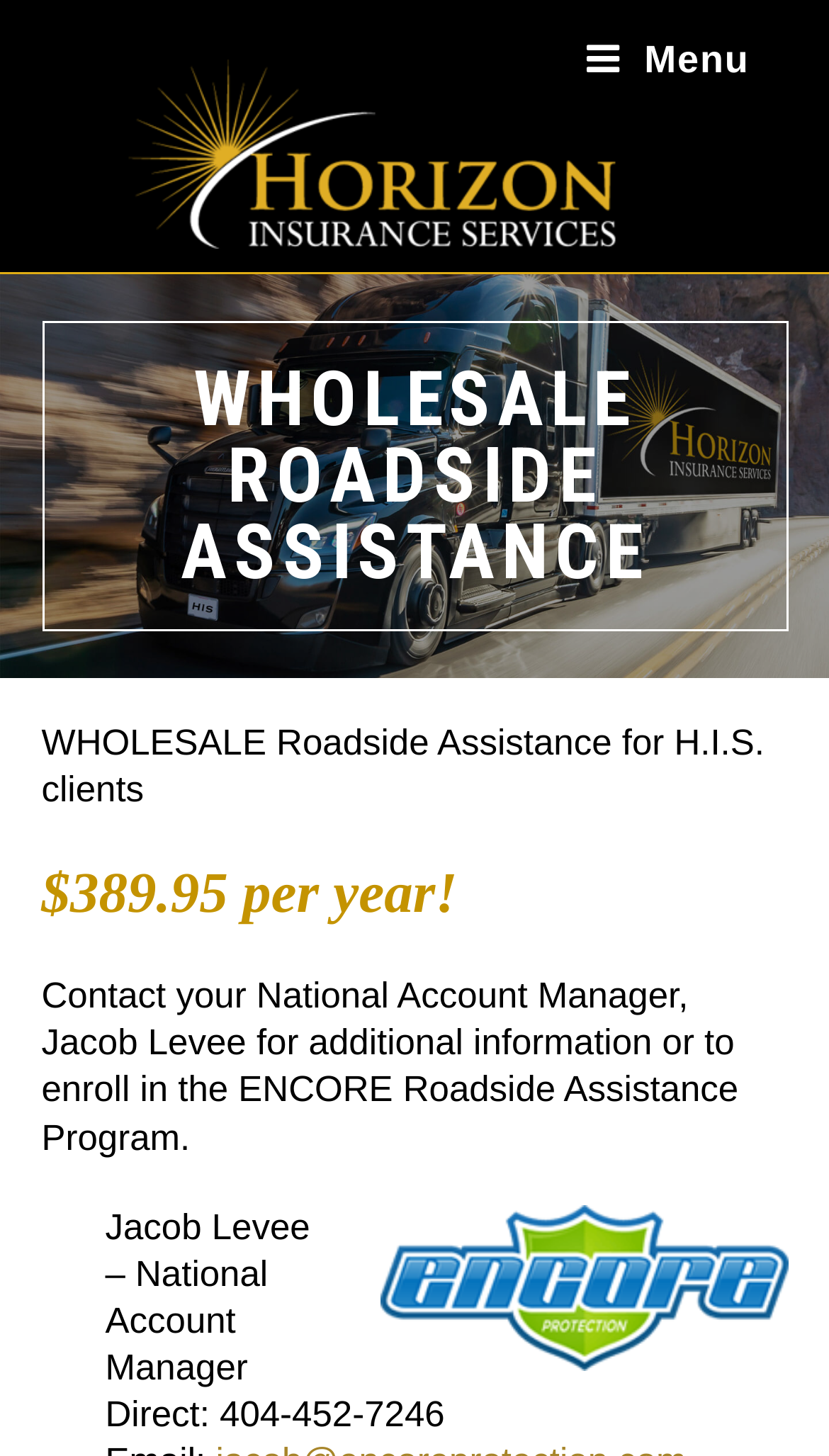Describe all visible elements and their arrangement on the webpage.

The webpage is about Wholesale Roadside Assistance, specifically for H.I.S. clients. At the top, there is a logo image of a commercial trucking insurance agency, accompanied by a link with the same name. To the right of the logo, there is a "Mobile Menu" link.

Below the logo, there is a prominent heading that reads "WHOLESALE ROADSIDE ASSISTANCE" in a large font. Underneath, there is a paragraph of text that explains the service, stating that it is for H.I.S. clients and costs $389.95 per year. 

Further down, there is a subheading that highlights the price of the service, "$389.95 per year!". Below this, there is a block of text that provides more information about the service, including how to enroll and who to contact for additional information. This text mentions Jacob Levee, the National Account Manager, and provides his contact information, including a direct phone number.

Overall, the webpage appears to be a promotional page for the Wholesale Roadside Assistance program, providing key details and contact information for interested clients.